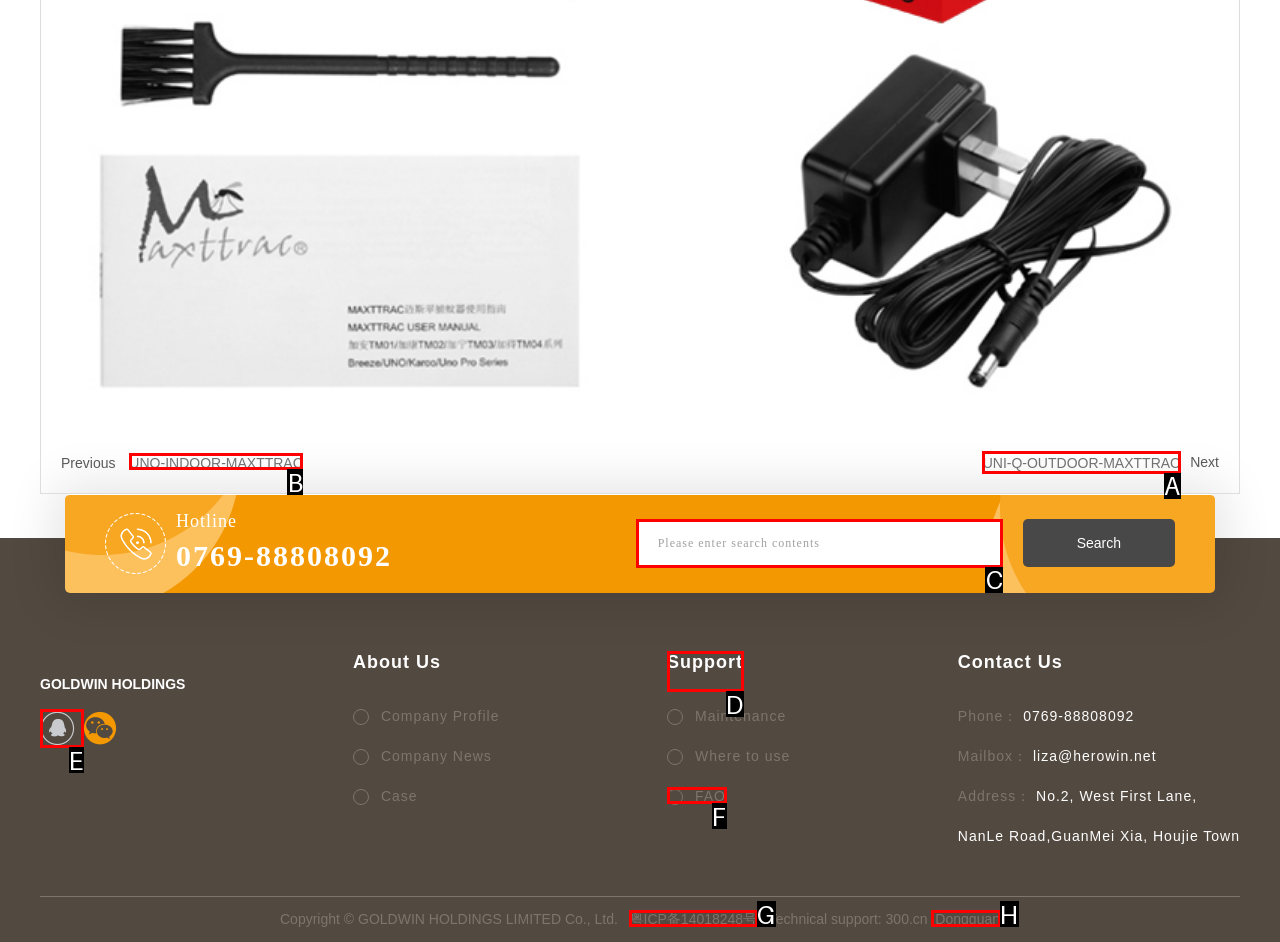Given the description: name="search_keyword" placeholder="Please enter search contents", choose the HTML element that matches it. Indicate your answer with the letter of the option.

C